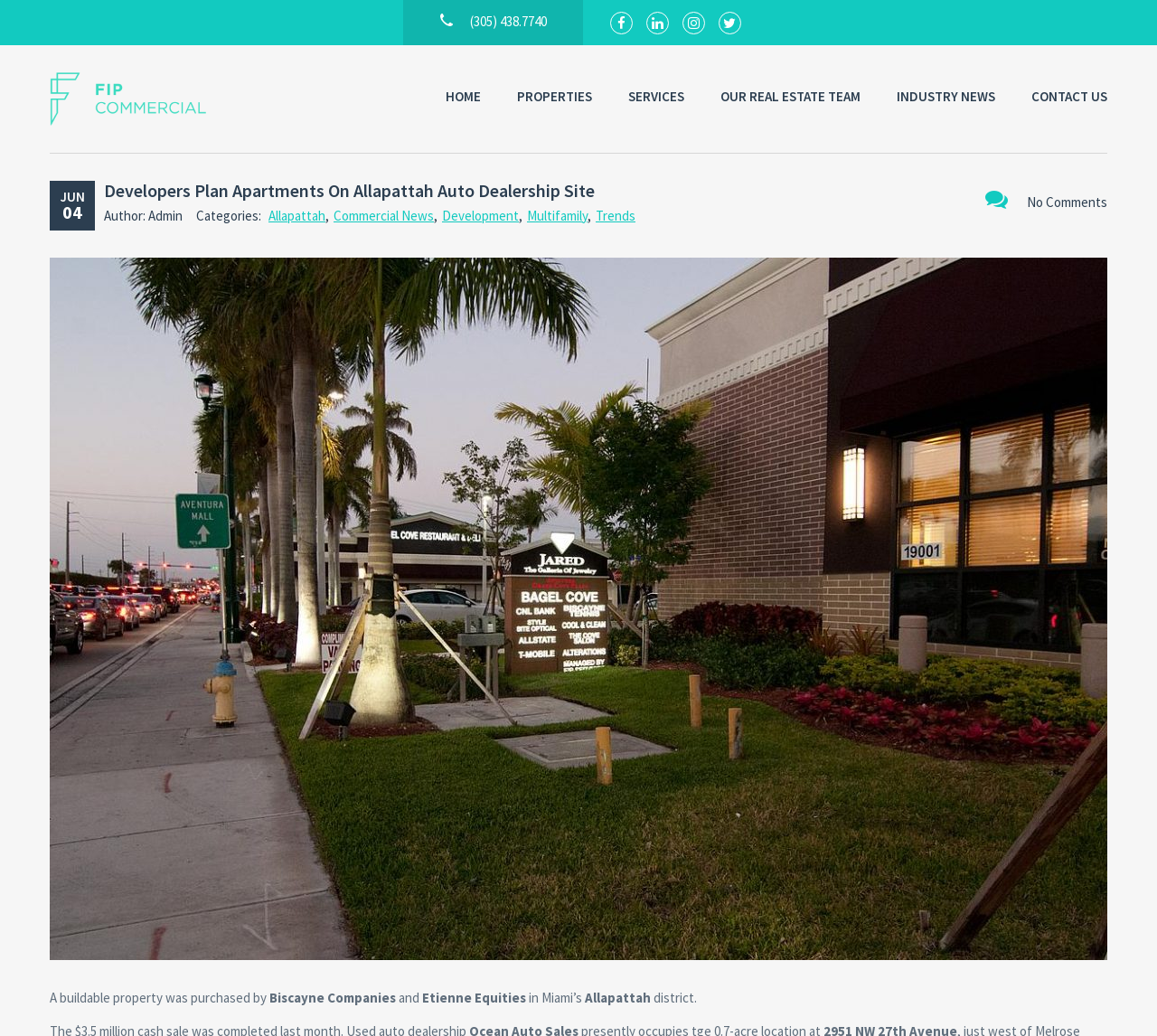How many comments are there?
Using the image, provide a detailed and thorough answer to the question.

I found the number of comments by looking at the link element with the text ' No Comments' which has a bounding box coordinate of [0.852, 0.181, 0.957, 0.206]. This element is located near the heading element, indicating that it is related to the article or post.